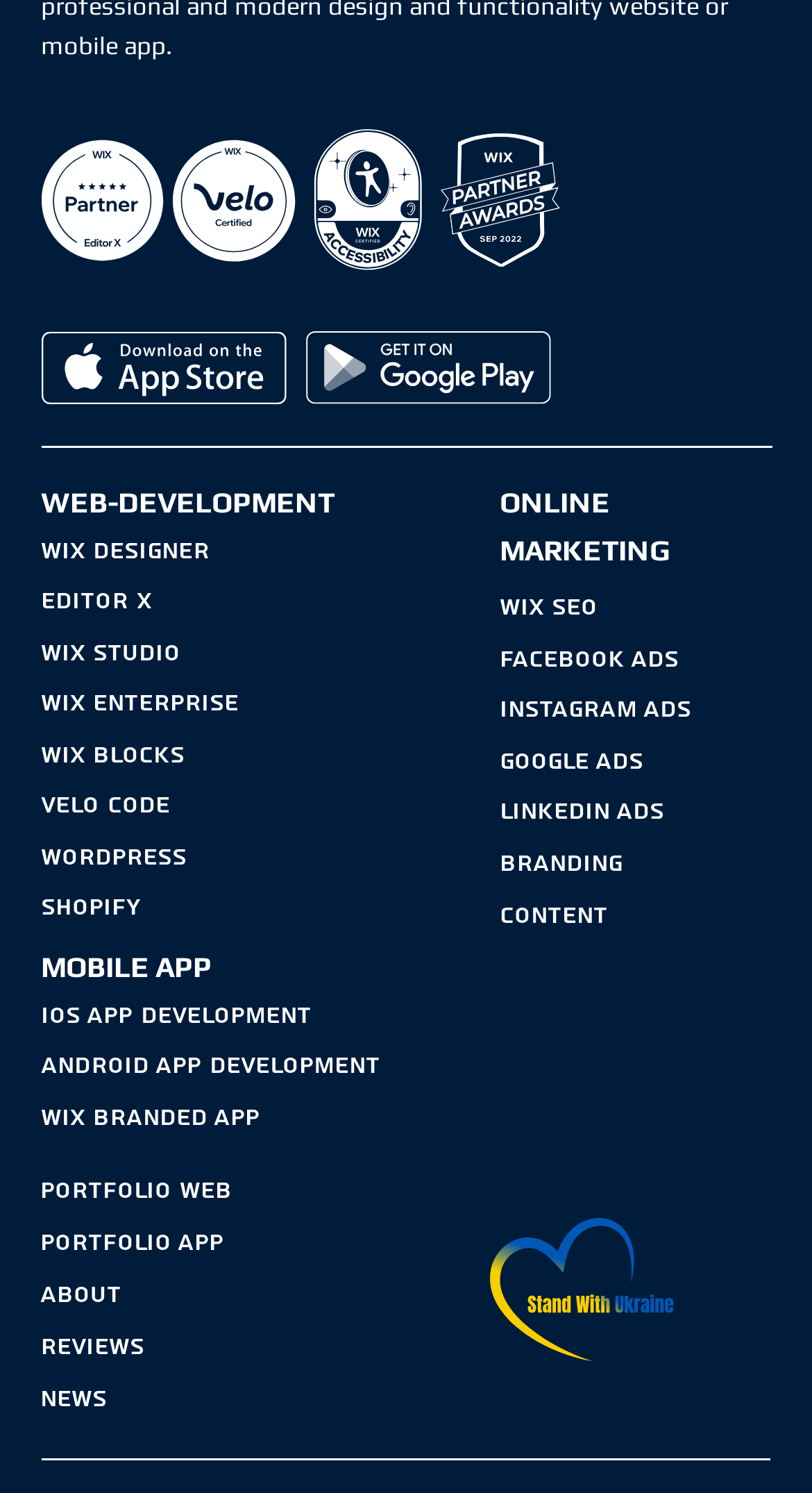Determine the bounding box coordinates of the clickable region to execute the instruction: "Click on WEB-DEVELOPMENT". The coordinates should be four float numbers between 0 and 1, denoted as [left, top, right, bottom].

[0.05, 0.325, 0.412, 0.348]